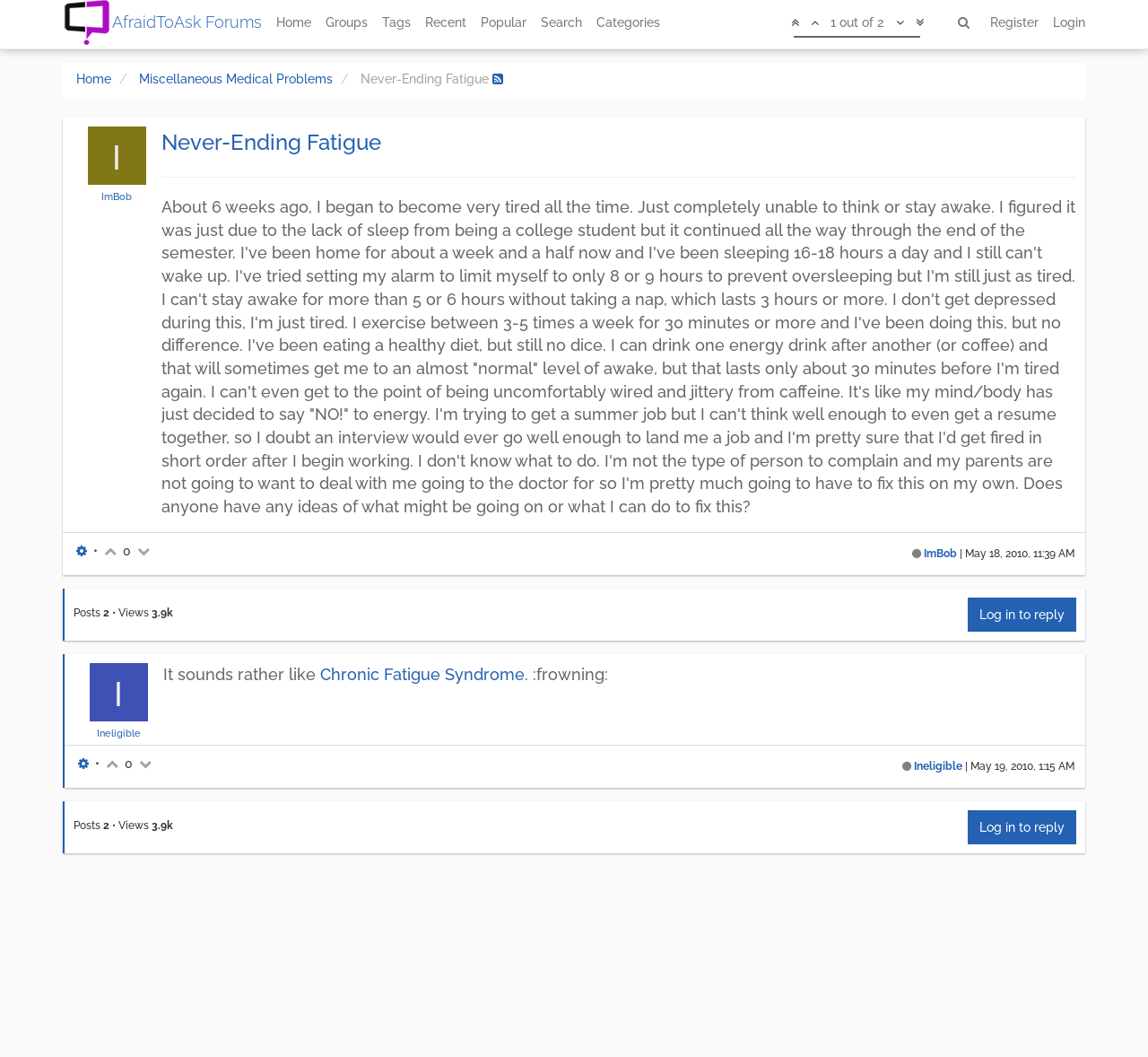Offer a meticulous caption that includes all visible features of the webpage.

This webpage is a forum discussion page titled "Never-Ending Fatigue" on the AfraidToAsk Forums. At the top, there is a navigation bar with links to "Home", "Groups", "Tags", "Recent", "Popular", "Search", and "Categories". On the right side of the navigation bar, there are links to "Register" and "Login". Below the navigation bar, there is a search bar with a search button and a textbox to input search queries.

The main content of the page is a discussion thread started by a user named "ImBob". The thread title "Never-Ending Fatigue" is displayed prominently, followed by a separator line. The original post by ImBob is a lengthy text describing their experience with fatigue, including their symptoms, attempts to address the issue, and concerns about finding a job. The post is dated "May 18, 2010, 11:39 AM".

Below the original post, there are several replies from other users. Each reply is displayed with the user's name, a timestamp, and the reply text. The replies are indented to show the hierarchical structure of the conversation. There are also links to "Log in to reply" at the bottom of each reply.

On the right side of the page, there are some statistics about the thread, including the number of posts (2) and views (3.9k). There are also some icons and links to perform actions such as replying to the thread.